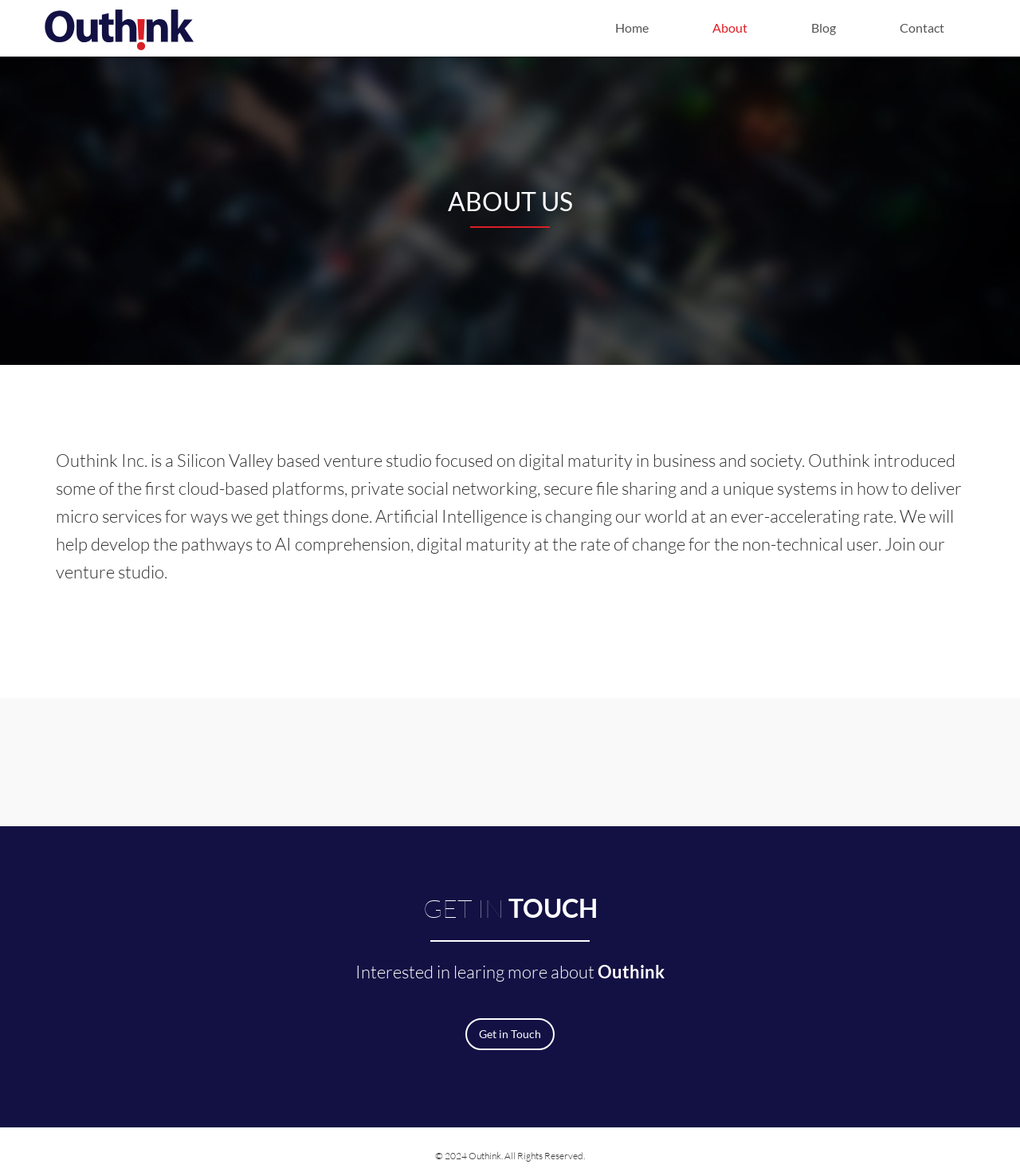What are the navigation links?
Provide a one-word or short-phrase answer based on the image.

Home, About, Blog, Contact